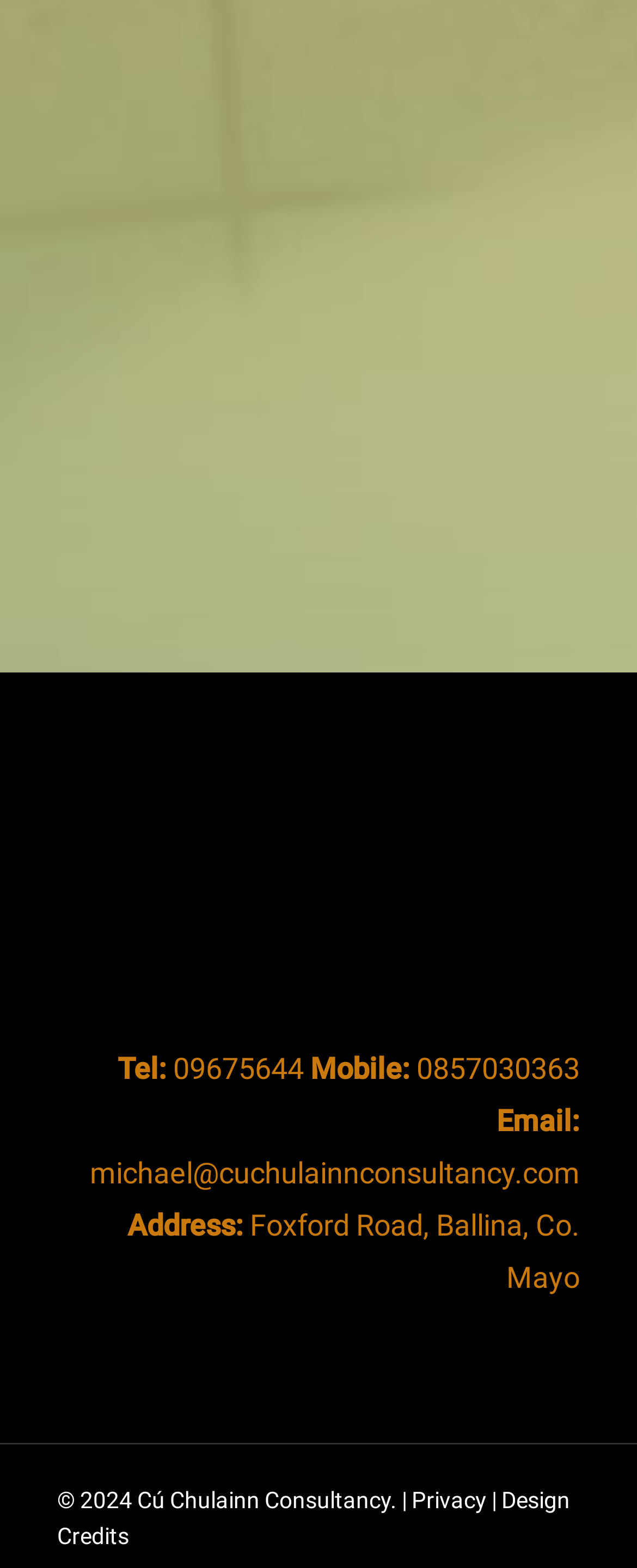What is the company's email address?
Please provide a detailed and thorough answer to the question.

The email address can be found next to the 'Email:' label, which is a link element with the text 'michael@cuchulainnconsultancy.com'.